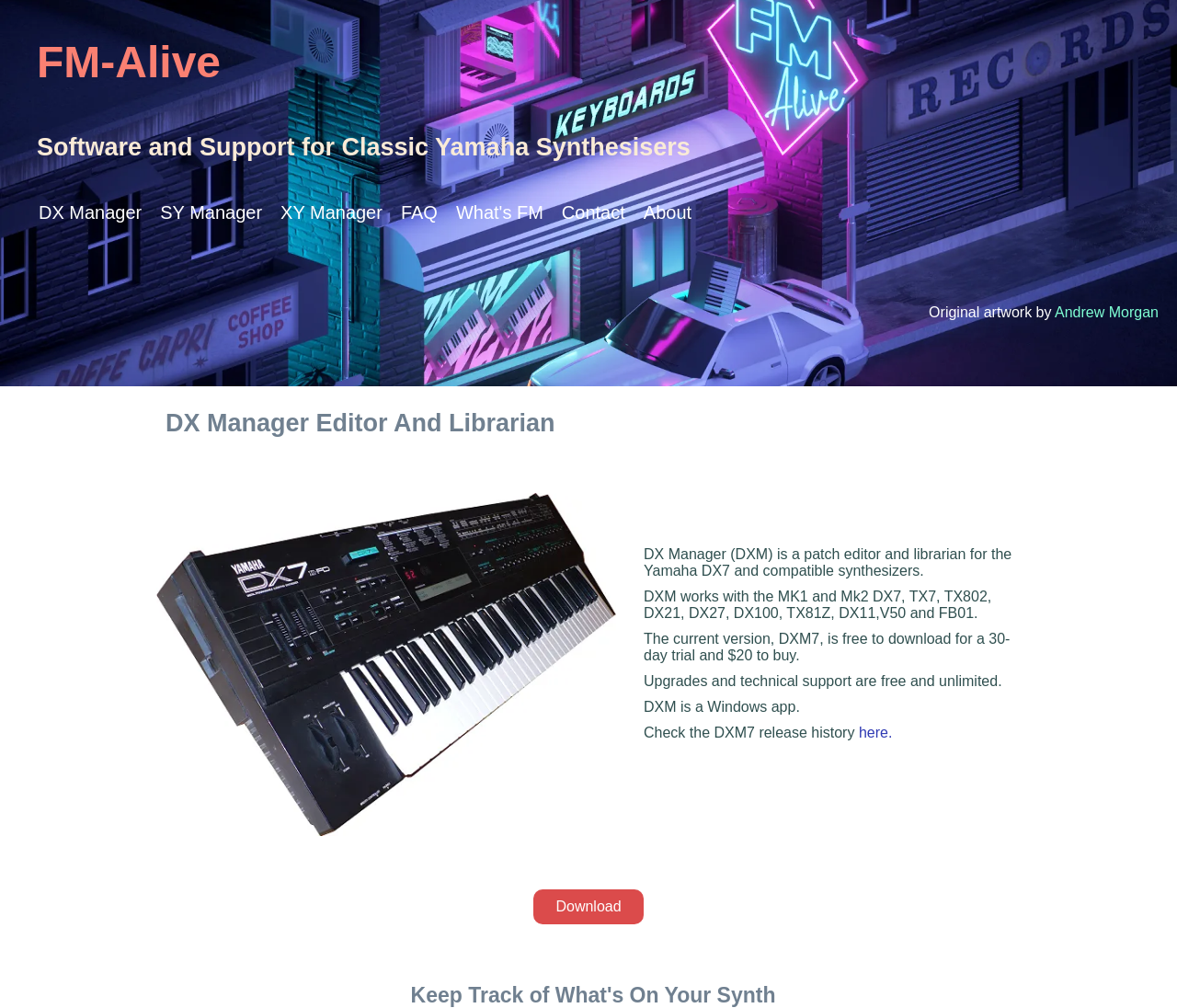Specify the bounding box coordinates of the area that needs to be clicked to achieve the following instruction: "Check the DXM7 release history".

[0.73, 0.719, 0.758, 0.734]